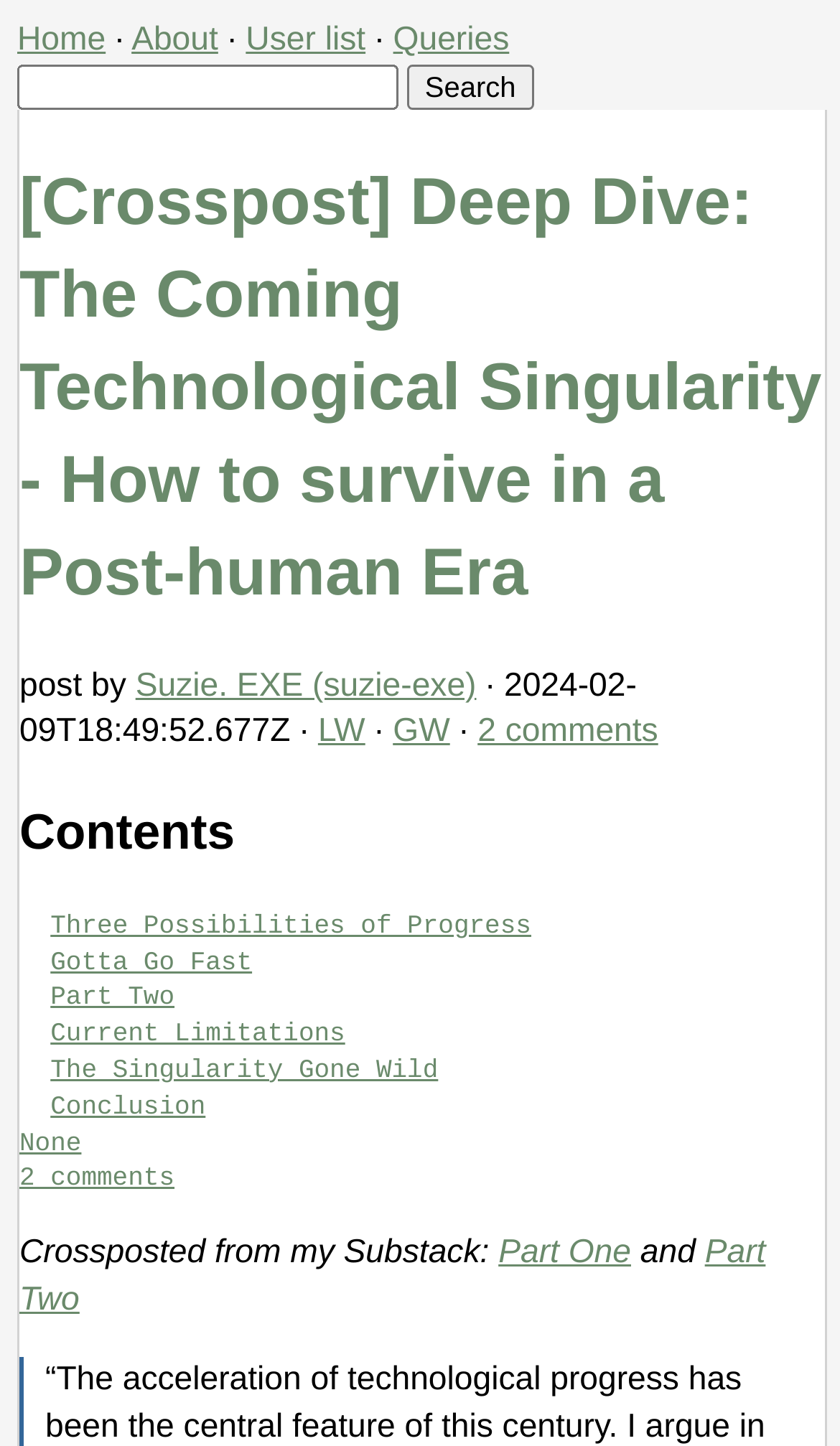Provide a thorough summary of the webpage.

This webpage appears to be a blog post or article page. At the top, there is a navigation menu with links to "Home", "About", "User list", and "Queries". Next to the navigation menu, there is a search bar with a "Search" button.

Below the navigation menu, the title of the article "[Crosspost] Deep Dive: The Coming Technological Singularity - How to survive in a Post-human Era" is prominently displayed. The author of the post, "Suzie. EXE (suzie-exe)", is credited below the title, along with the date and time of posting.

The main content of the article is divided into sections, with headings such as "Contents" and links to different parts of the article, including "Three Possibilities of Progress", "Gotta Go Fast", "Part Two", "Current Limitations", "The Singularity Gone Wild", and "Conclusion". There are also links to comments, with a total of 2 comments mentioned.

At the bottom of the page, there is a note indicating that the article was crossposted from the author's Substack, with links to "Part One" and "Part Two" of the article.